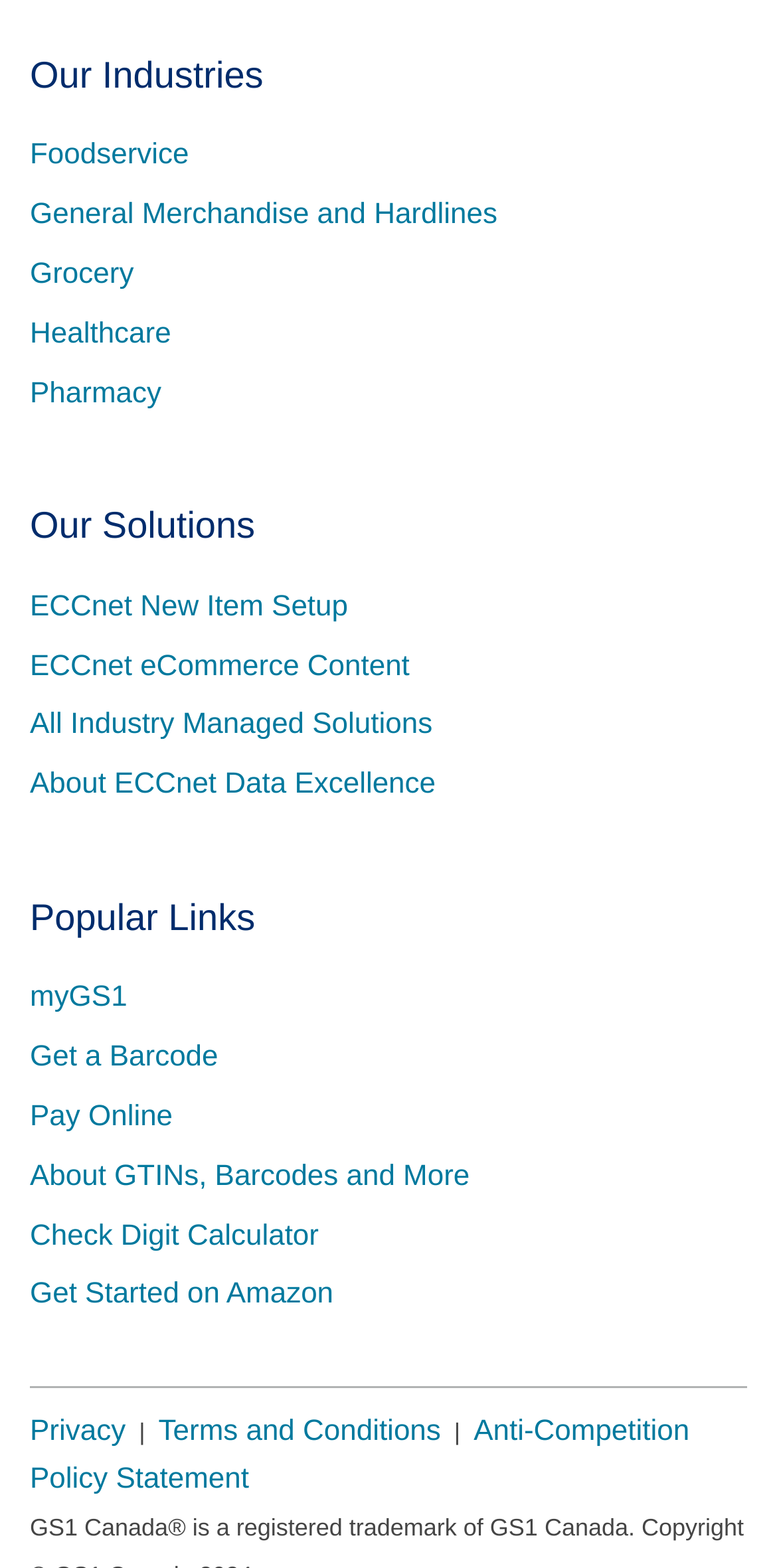Please locate the clickable area by providing the bounding box coordinates to follow this instruction: "Learn about ECCnet New Item Setup".

[0.038, 0.377, 0.448, 0.397]